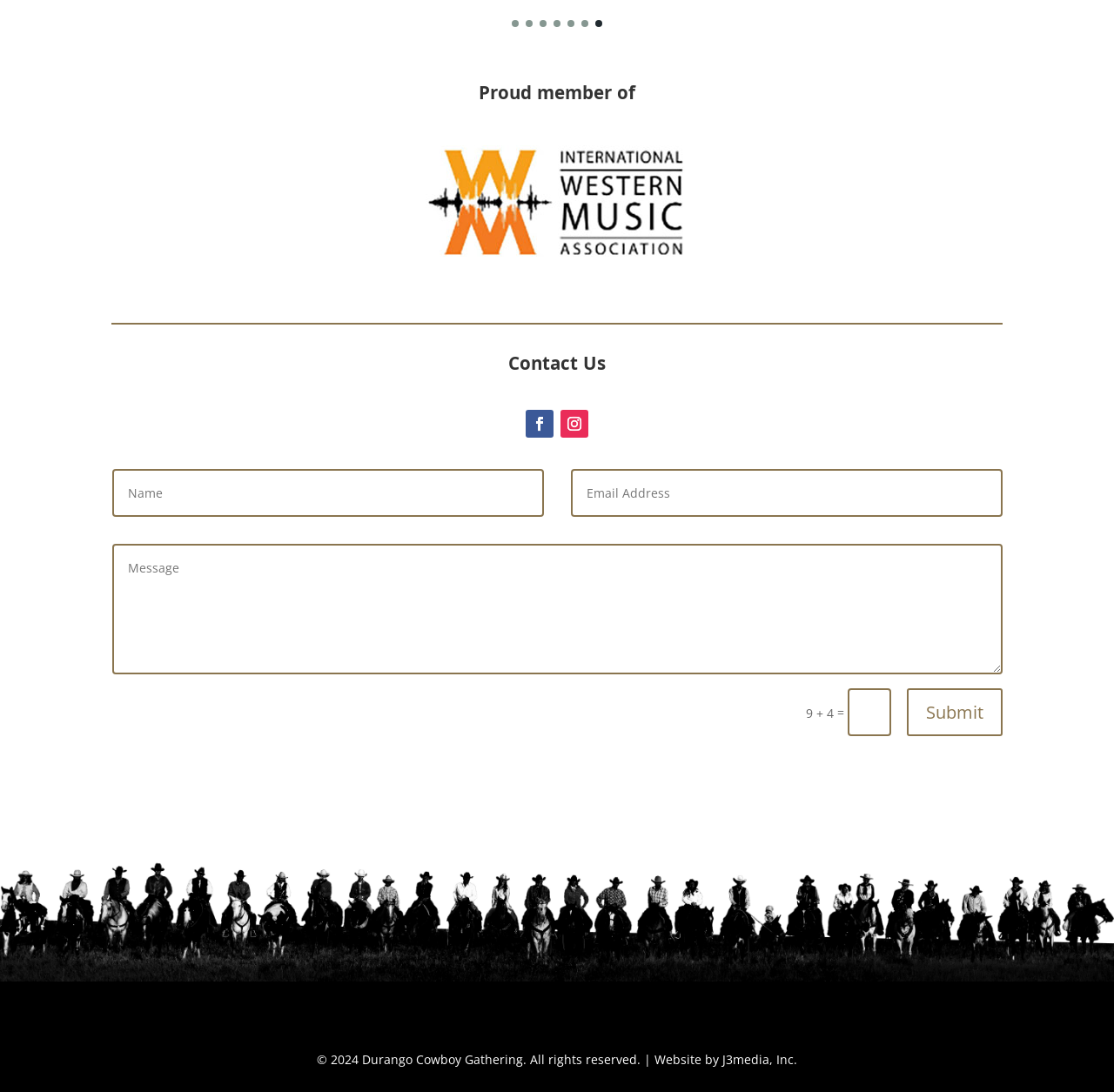What is the year of the copyright notice?
Please respond to the question with a detailed and thorough explanation.

I found a StaticText element at the bottom of the webpage with a copyright notice that includes the year '2024'. I inferred that this is the year of the copyright notice.